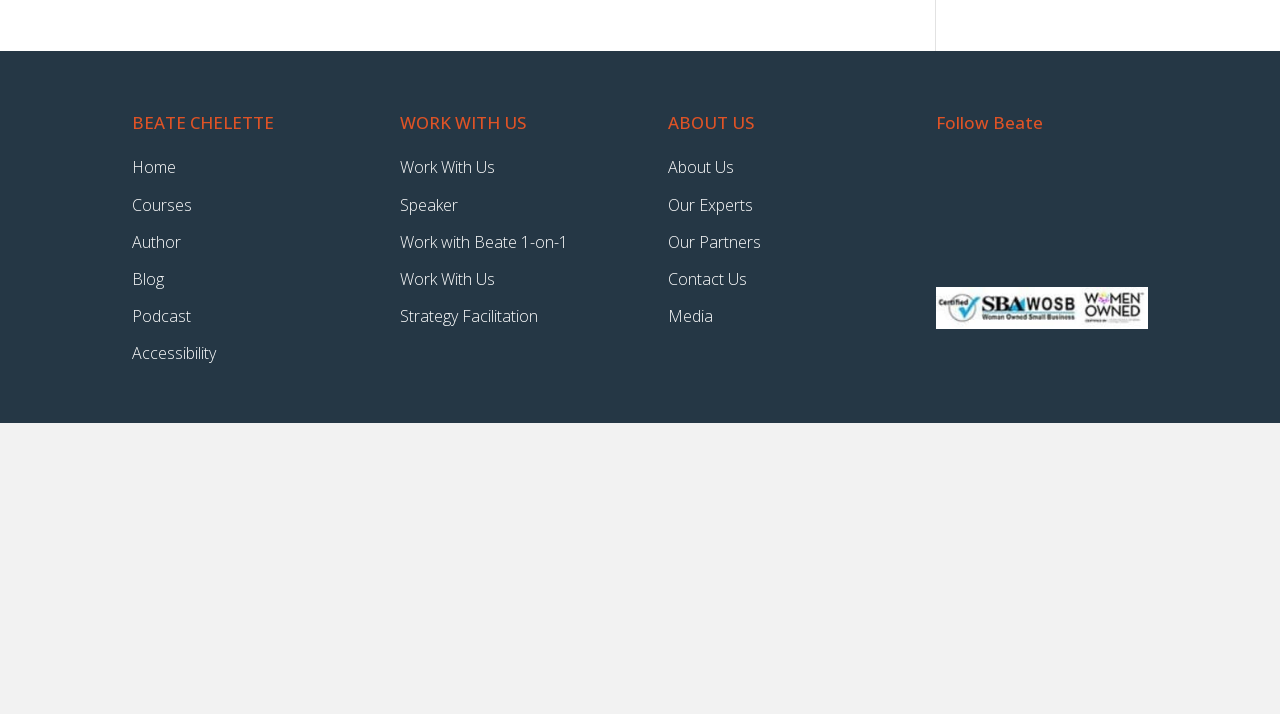Find the bounding box coordinates of the element you need to click on to perform this action: 'Explore the 'Courses' section'. The coordinates should be represented by four float values between 0 and 1, in the format [left, top, right, bottom].

[0.103, 0.271, 0.15, 0.302]